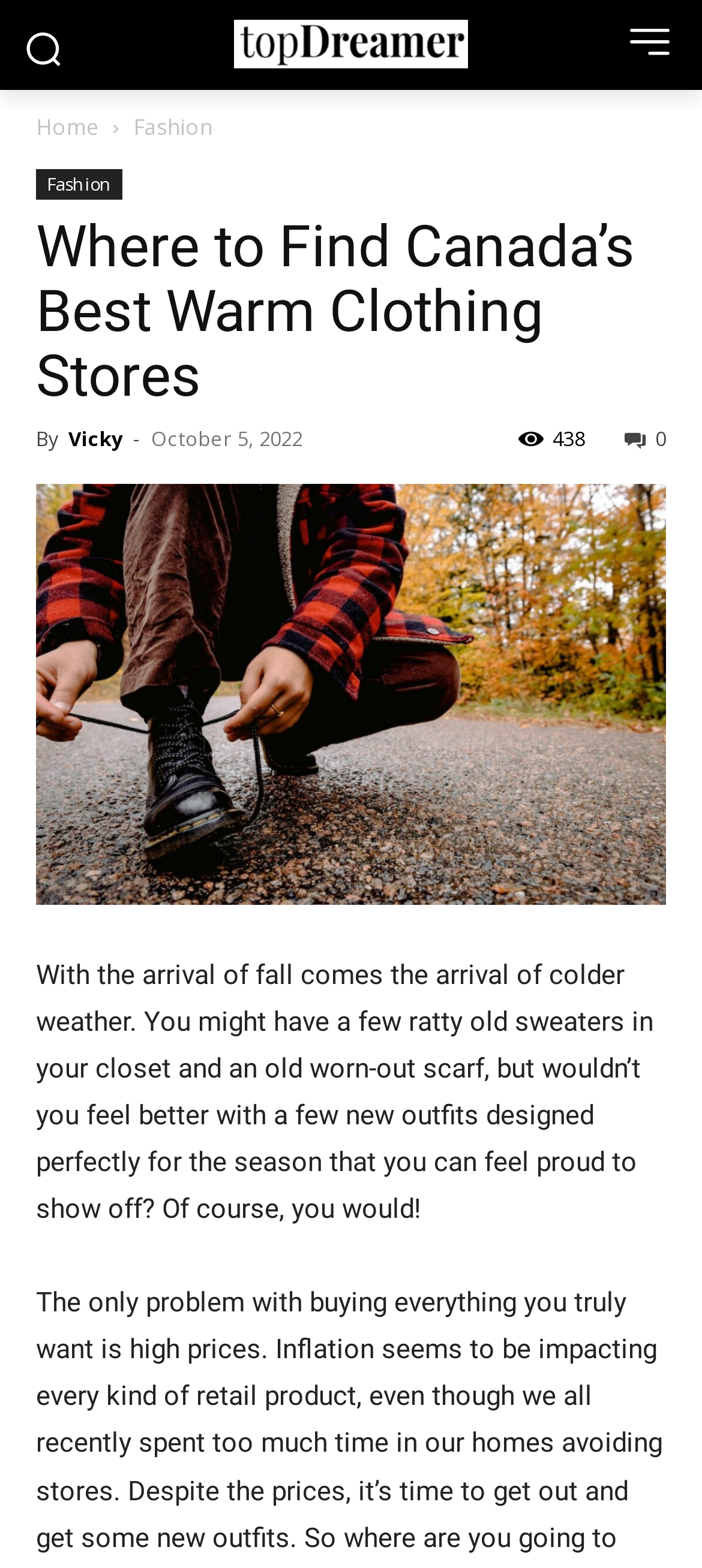Analyze the image and give a detailed response to the question:
What is the name of the website?

The name of the website can be found by looking at the logo section, which is located at the top of the page. The logo section displays the name of the website, which is Top Dreamer.